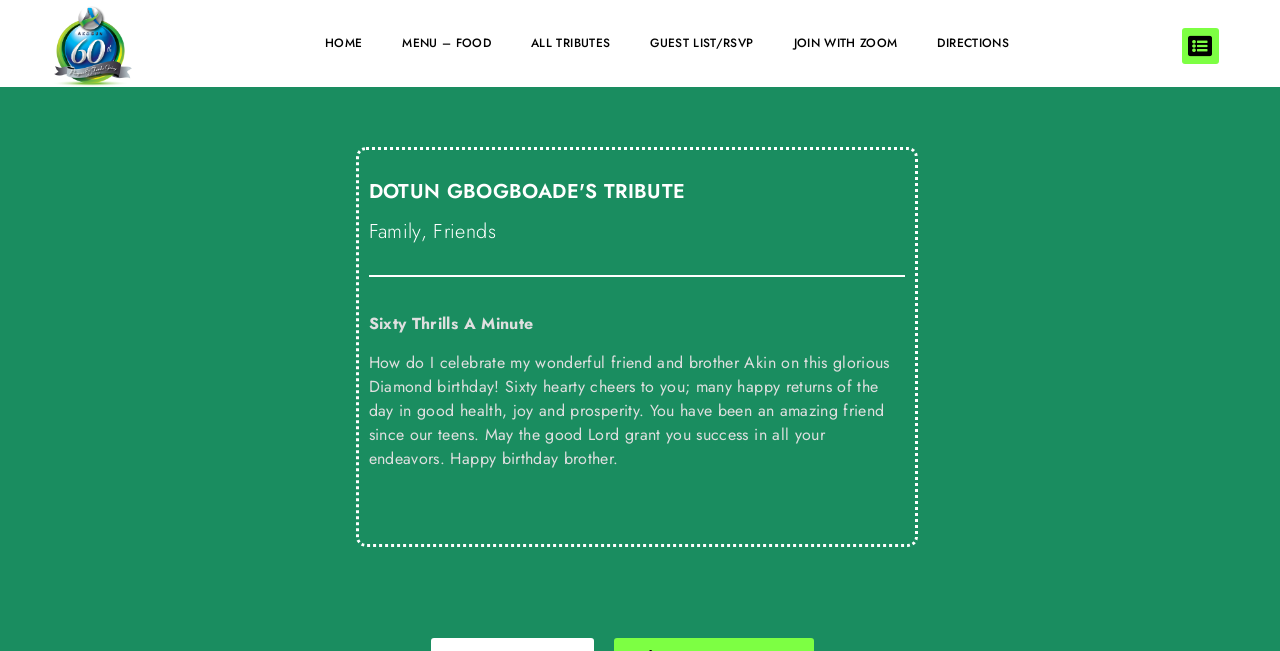Determine the bounding box for the UI element described here: "Join with Zoom".

[0.604, 0.04, 0.717, 0.095]